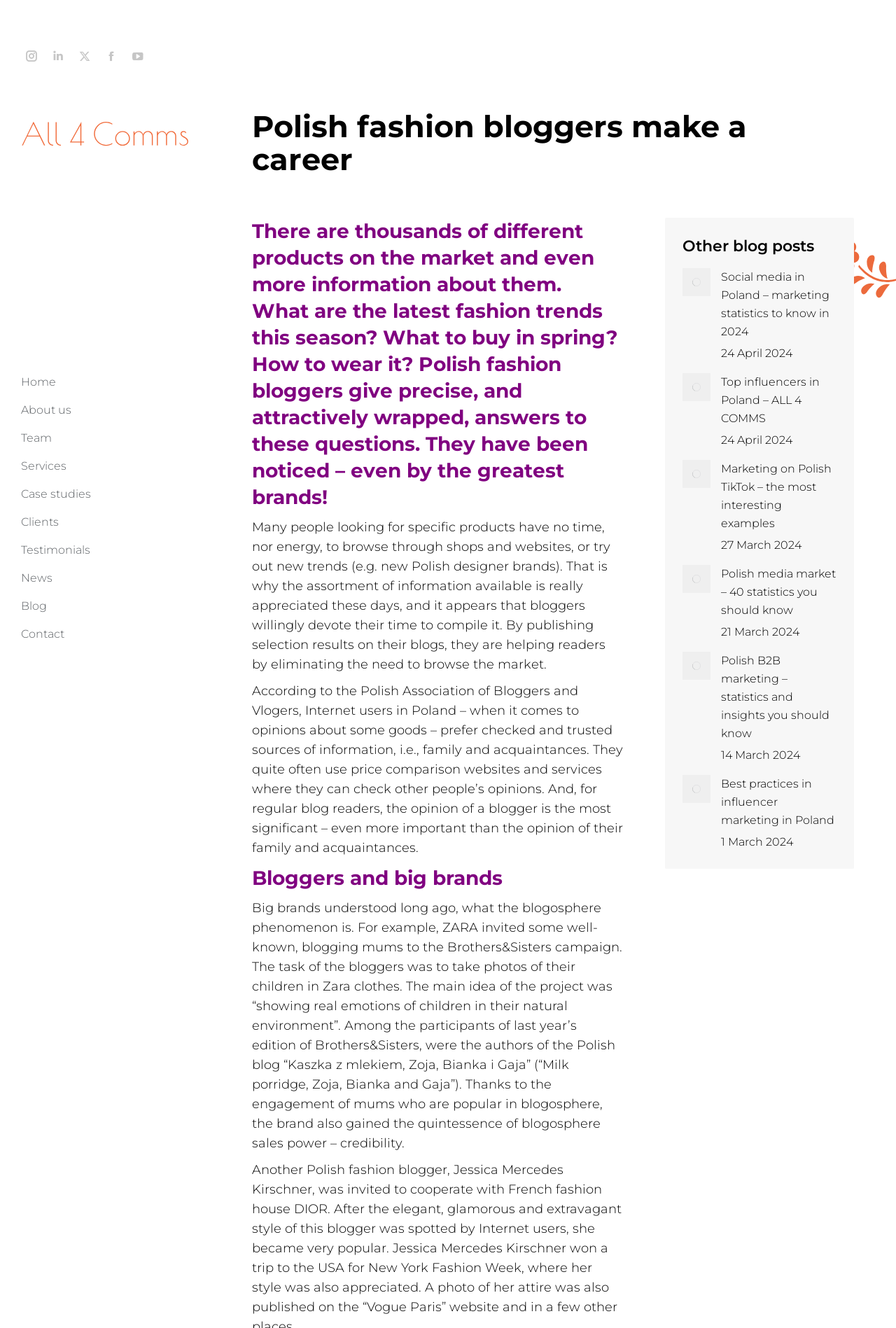Generate a comprehensive description of the contents of the webpage.

The webpage is about Polish fashion bloggers and their careers, with a focus on digital marketing in Poland. At the top, there is a logo and a navigation menu with links to various sections, including "Home", "About us", "Team", "Services", "Case studies", "Clients", "Testimonials", "News", "Blog", and "Contact". Below the navigation menu, there are social media links to Instagram, LinkedIn, X, Facebook, and YouTube.

The main content of the page is divided into two sections. The first section has a heading "Polish fashion bloggers make a career" and discusses the role of fashion bloggers in Poland. The text explains that fashion bloggers provide valuable information to their readers, helping them make informed purchasing decisions. It also mentions that big brands have taken notice of the influence of fashion bloggers and have collaborated with them on marketing campaigns.

The second section is a list of blog posts, each with a title, a link to the post image, and a publication date. The blog posts are about various topics related to digital marketing in Poland, including social media marketing, influencer marketing, and market statistics. There are five blog posts in total, each with a brief summary and a link to read more.

At the bottom of the page, there is a "Go to Top" link and a small image.